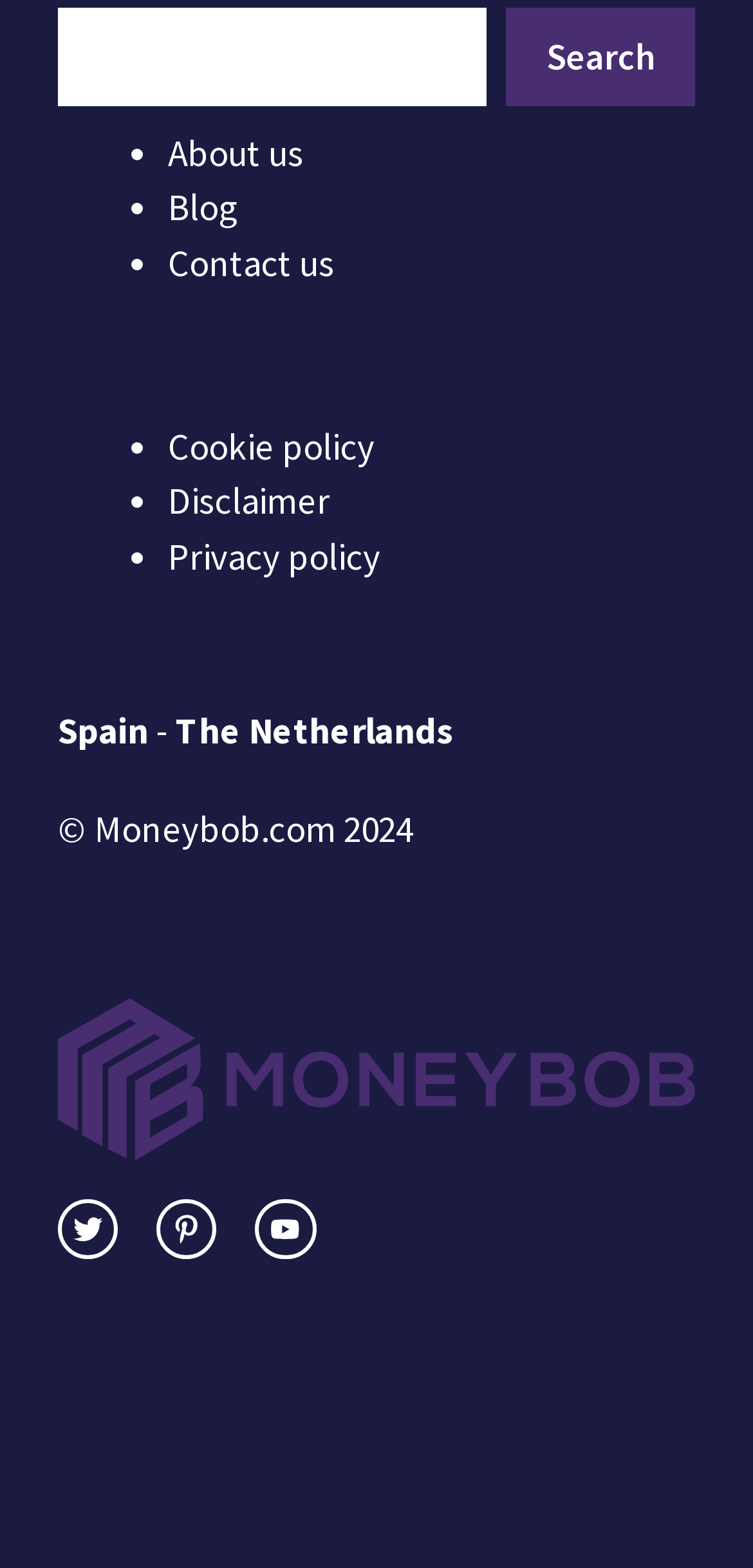With reference to the screenshot, provide a detailed response to the question below:
What is the purpose of the search box?

The search box is located at the top of the webpage, and it has a button next to it with the text 'Search'. This suggests that the search box is used to search for something on the website, and the button is used to submit the search query.